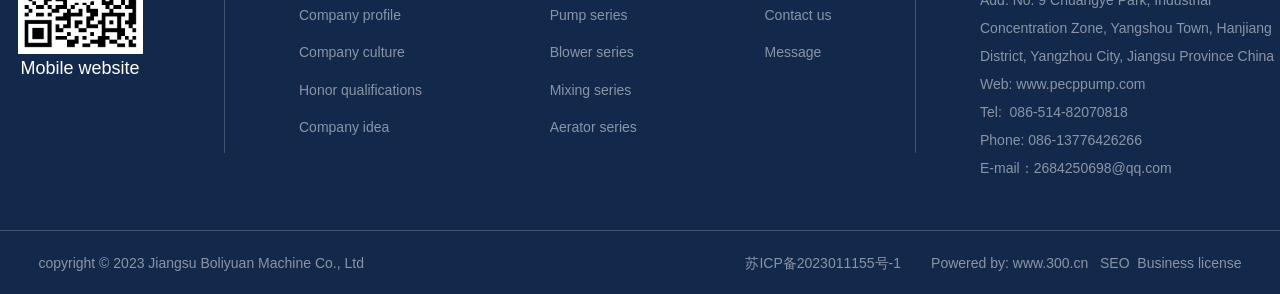Please answer the following question using a single word or phrase: 
What is the company's website?

www.pecppump.com